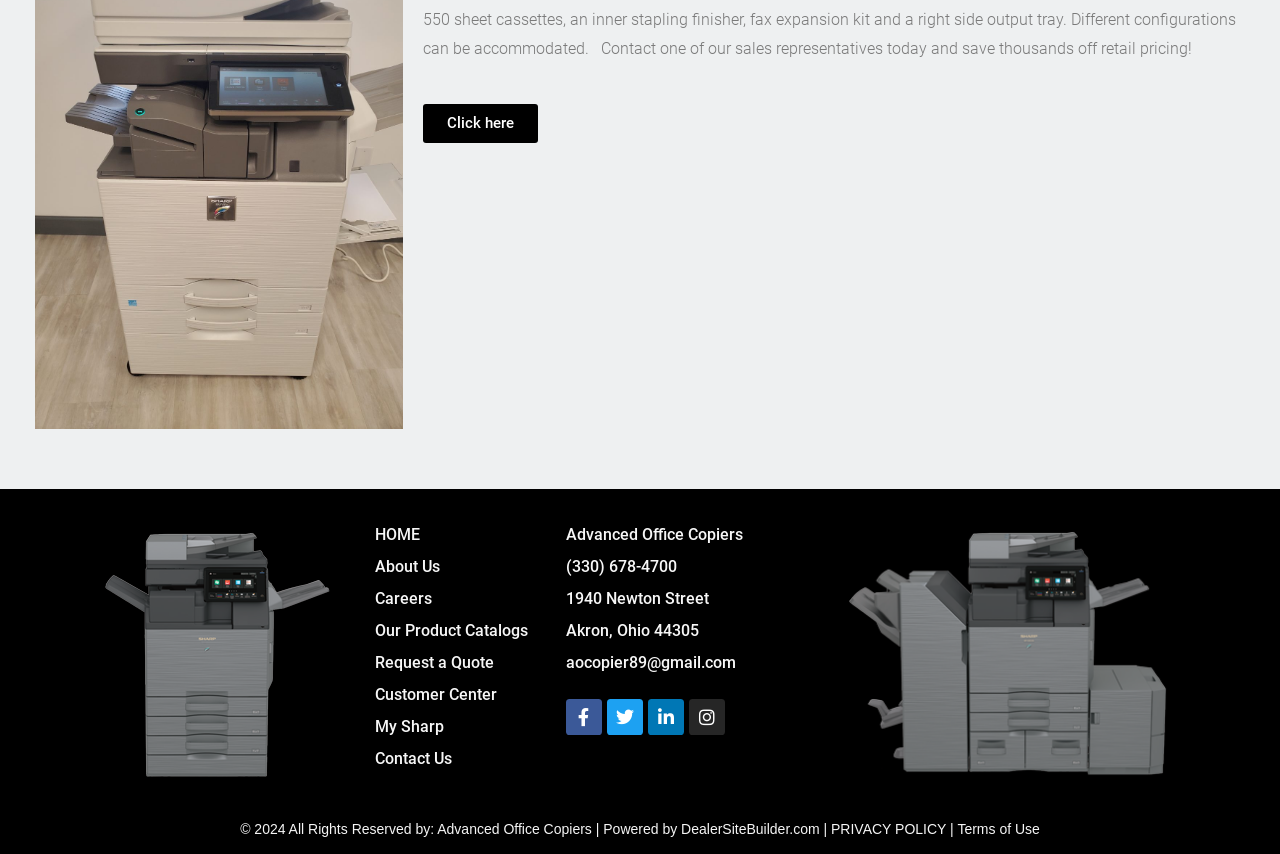Give the bounding box coordinates for the element described as: "PRIVACY POLICY".

[0.649, 0.961, 0.739, 0.98]